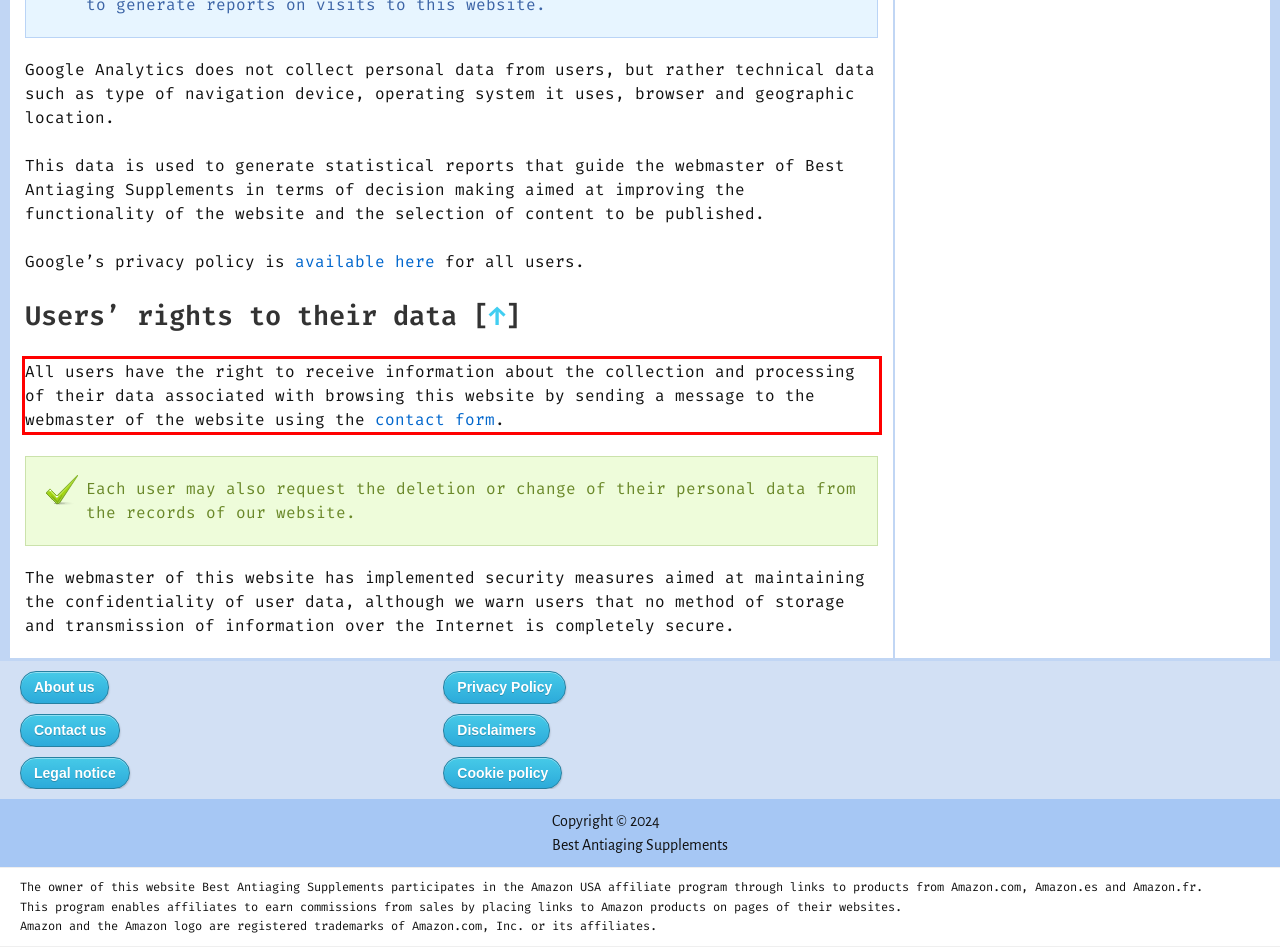Analyze the screenshot of a webpage where a red rectangle is bounding a UI element. Extract and generate the text content within this red bounding box.

All users have the right to receive information about the collection and processing of their data associated with browsing this website by sending a message to the webmaster of the website using the contact form.